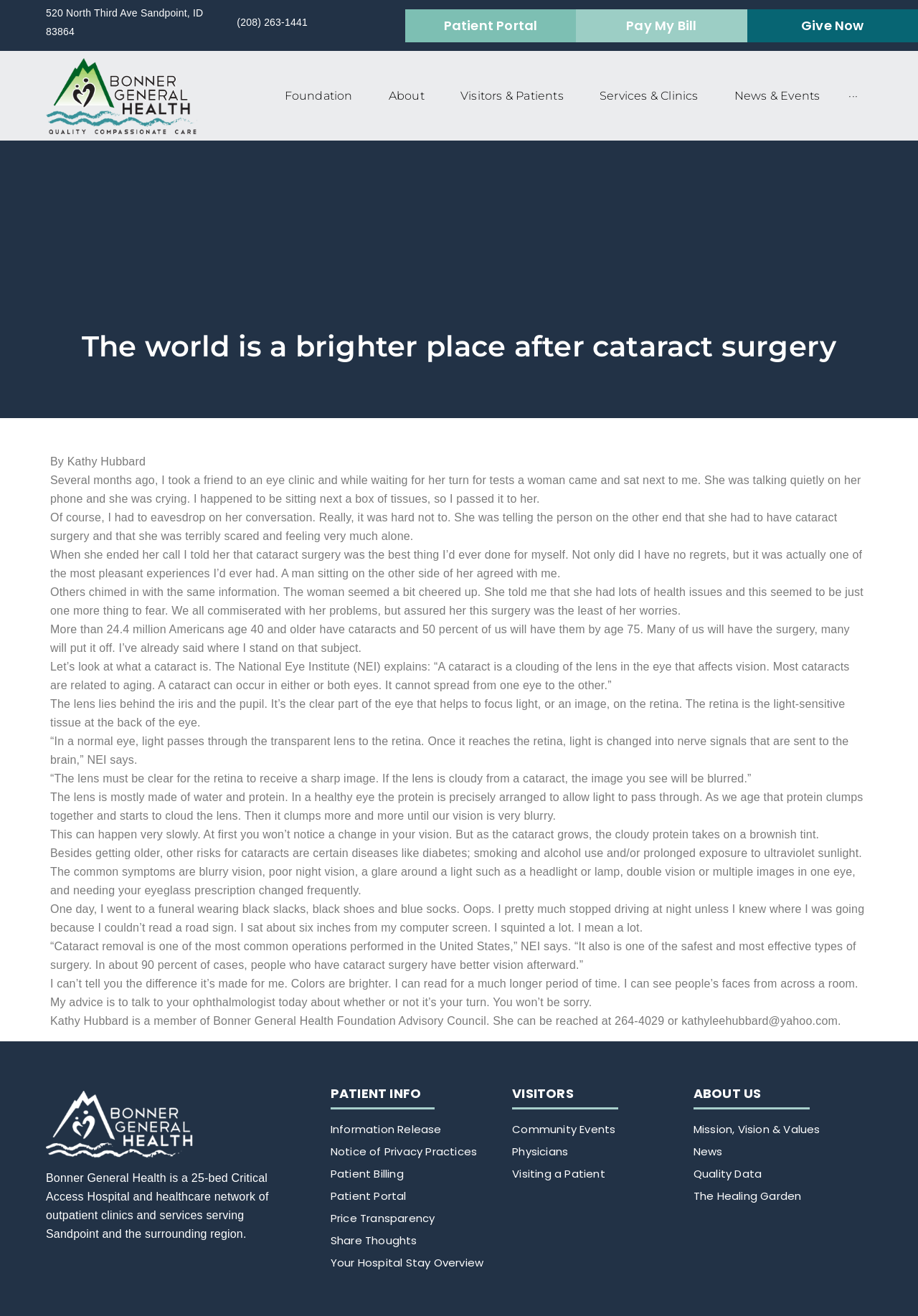Determine the bounding box coordinates of the clickable element to complete this instruction: "Click Visitors & Patients". Provide the coordinates in the format of four float numbers between 0 and 1, [left, top, right, bottom].

[0.486, 0.066, 0.637, 0.08]